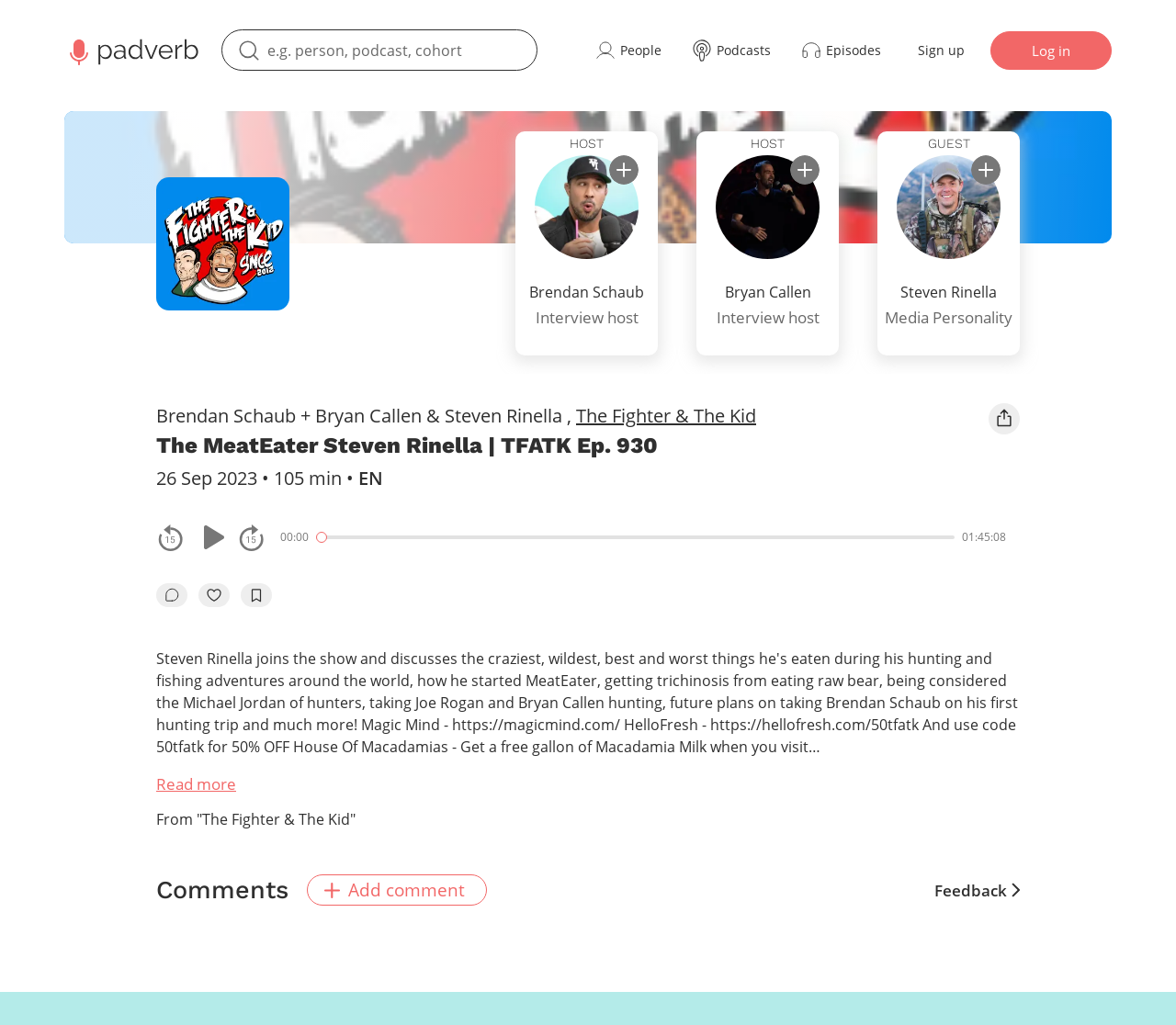Please find and report the bounding box coordinates of the element to click in order to perform the following action: "Sign up". The coordinates should be expressed as four float numbers between 0 and 1, in the format [left, top, right, bottom].

[0.78, 0.03, 0.82, 0.068]